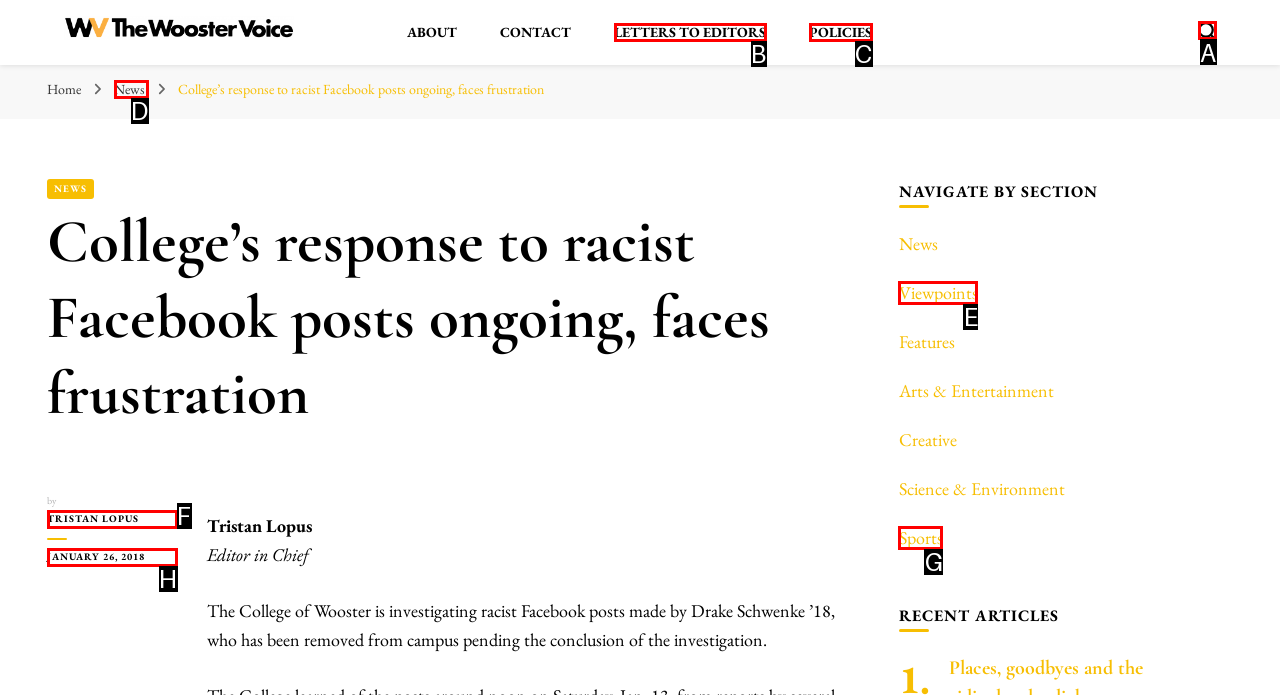Identify the HTML element to select in order to accomplish the following task: search for articles
Reply with the letter of the chosen option from the given choices directly.

A